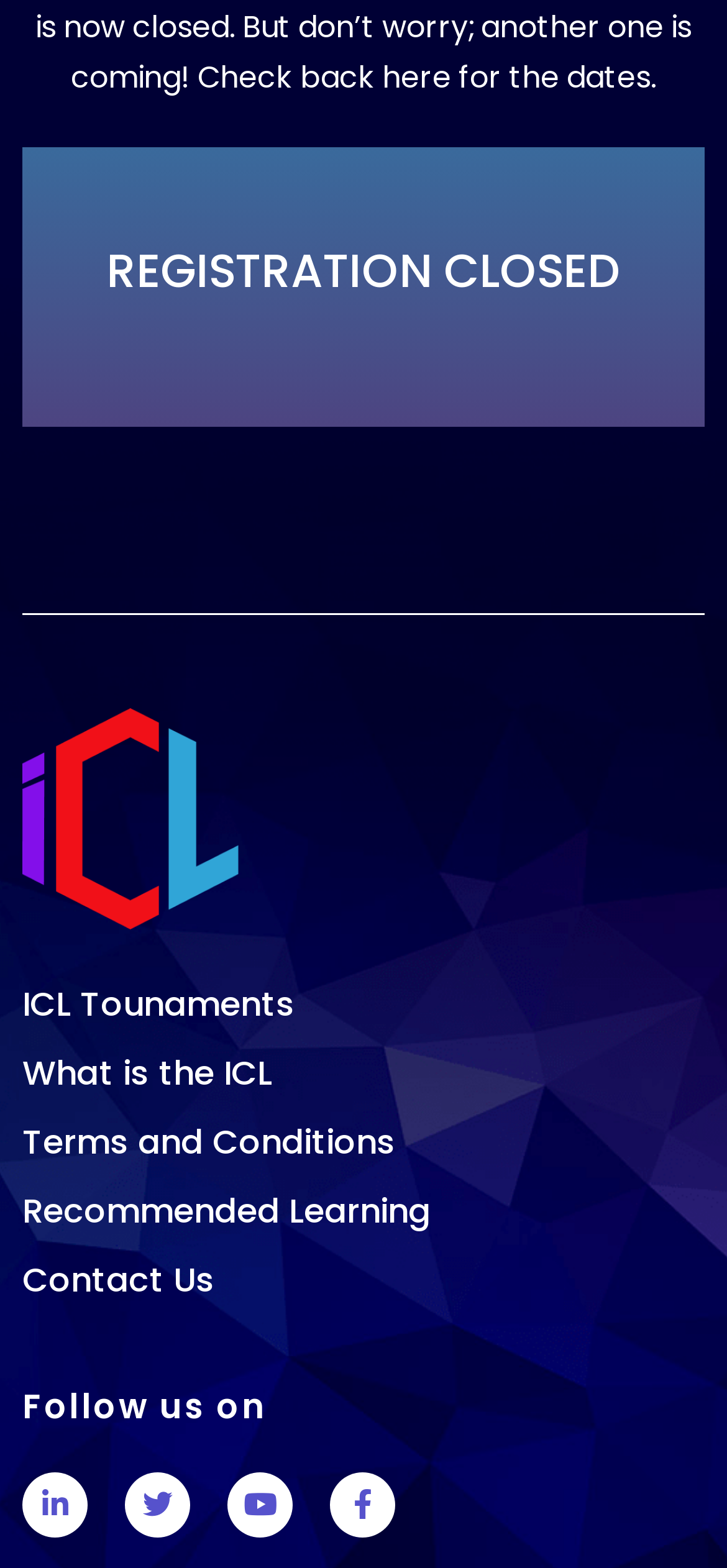What type of content is available on the webpage?
Using the image provided, answer with just one word or phrase.

Tournament information